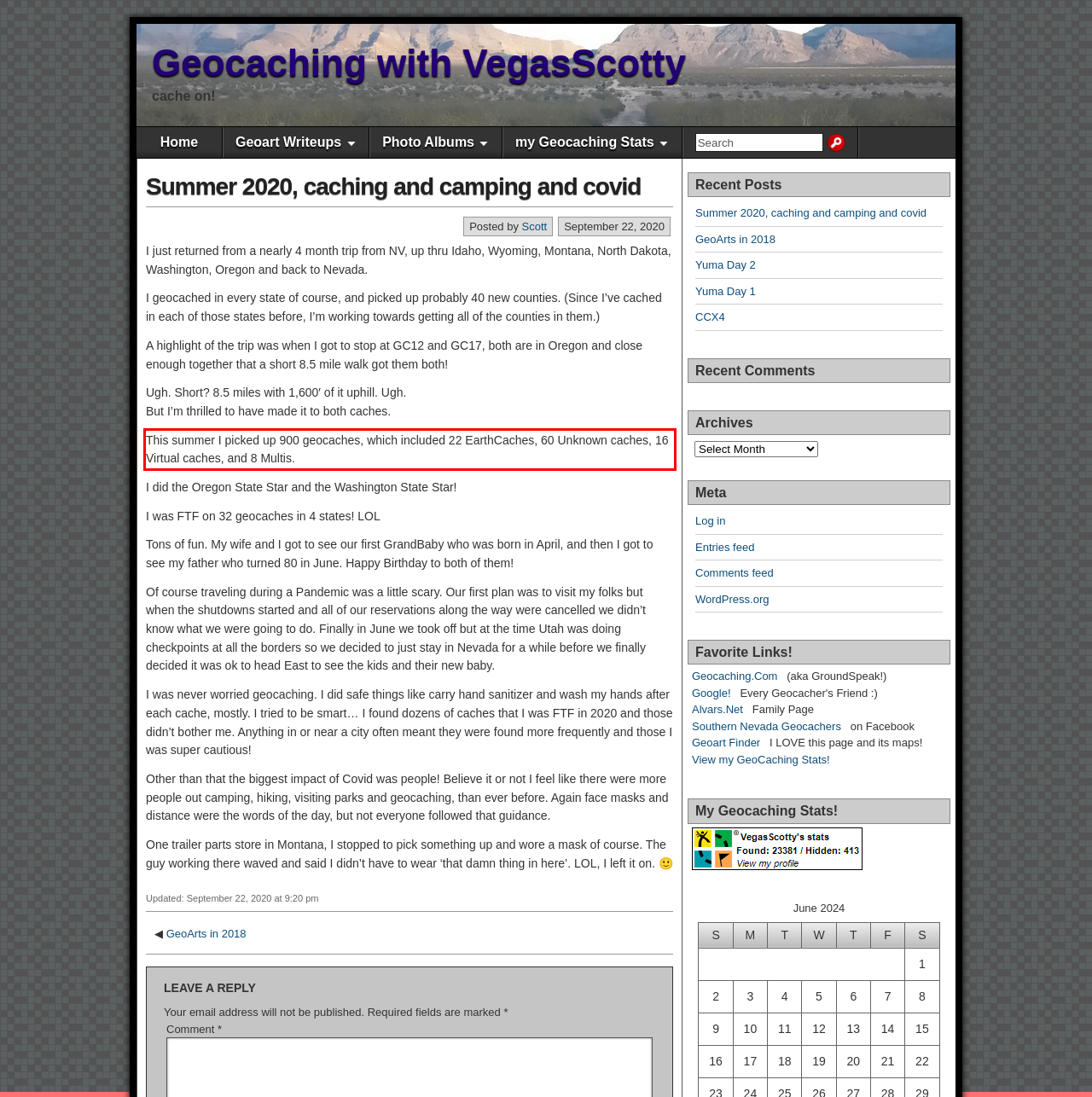Examine the webpage screenshot, find the red bounding box, and extract the text content within this marked area.

This summer I picked up 900 geocaches, which included 22 EarthCaches, 60 Unknown caches, 16 Virtual caches, and 8 Multis.